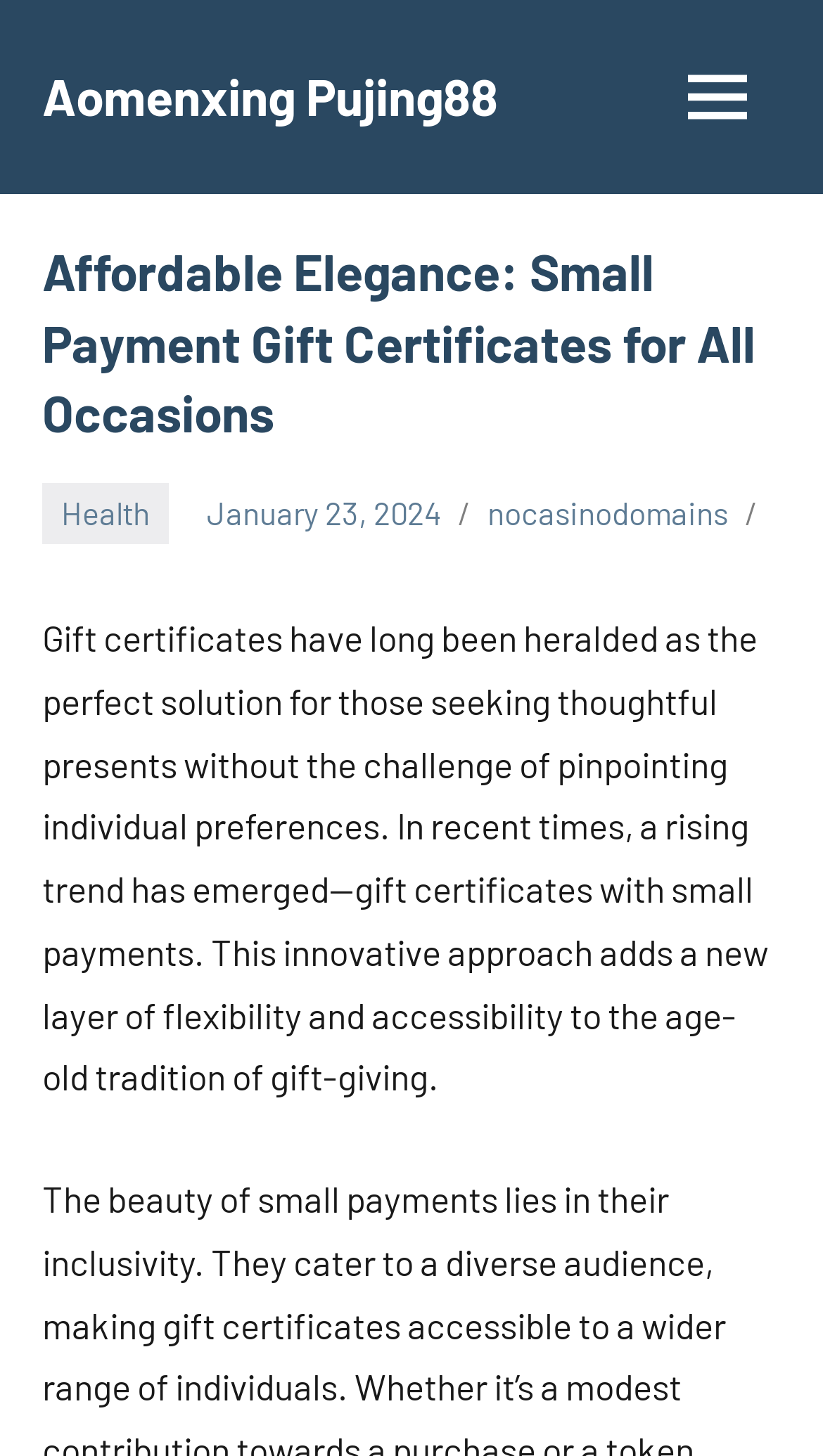Determine and generate the text content of the webpage's headline.

Affordable Elegance: Small Payment Gift Certificates for All Occasions